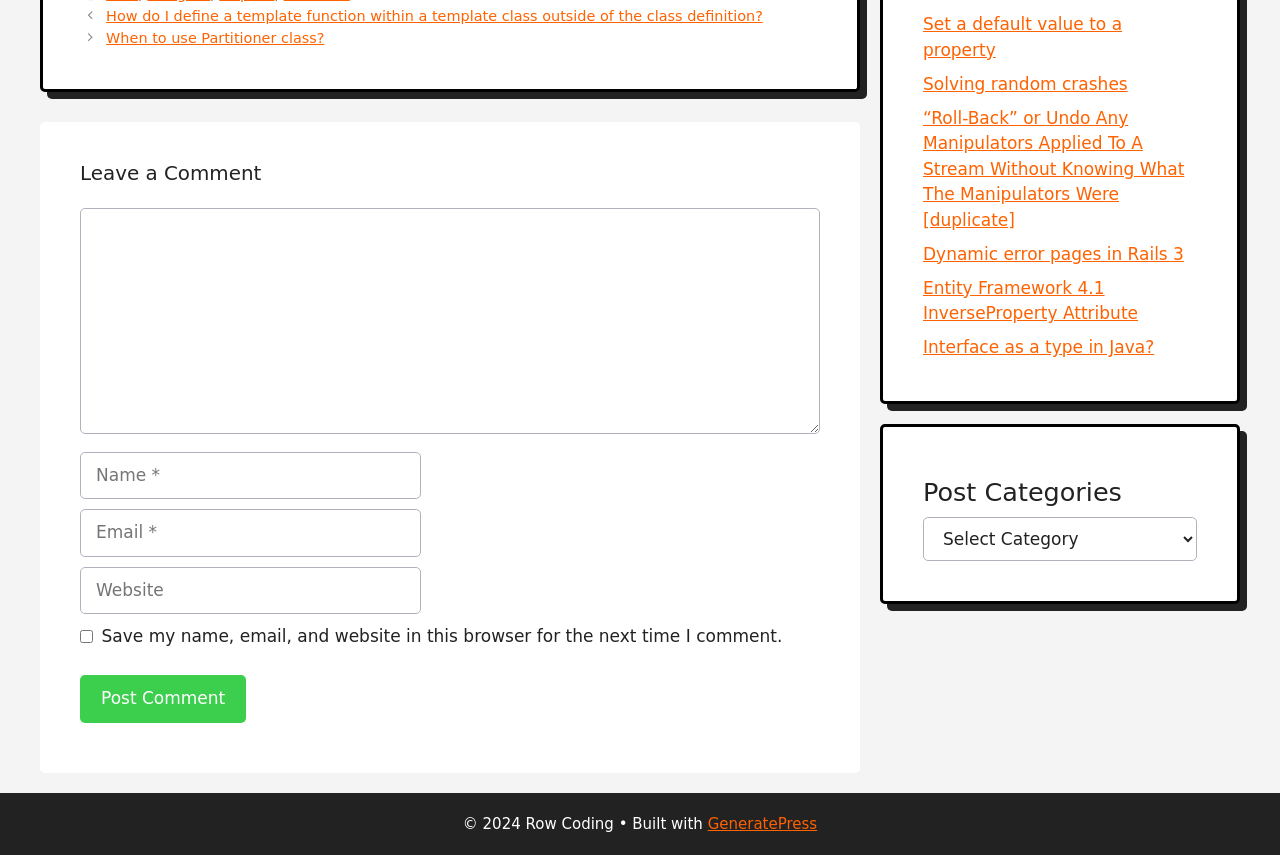Determine the bounding box for the described UI element: "name="submit" value="Post Comment"".

[0.062, 0.79, 0.192, 0.845]